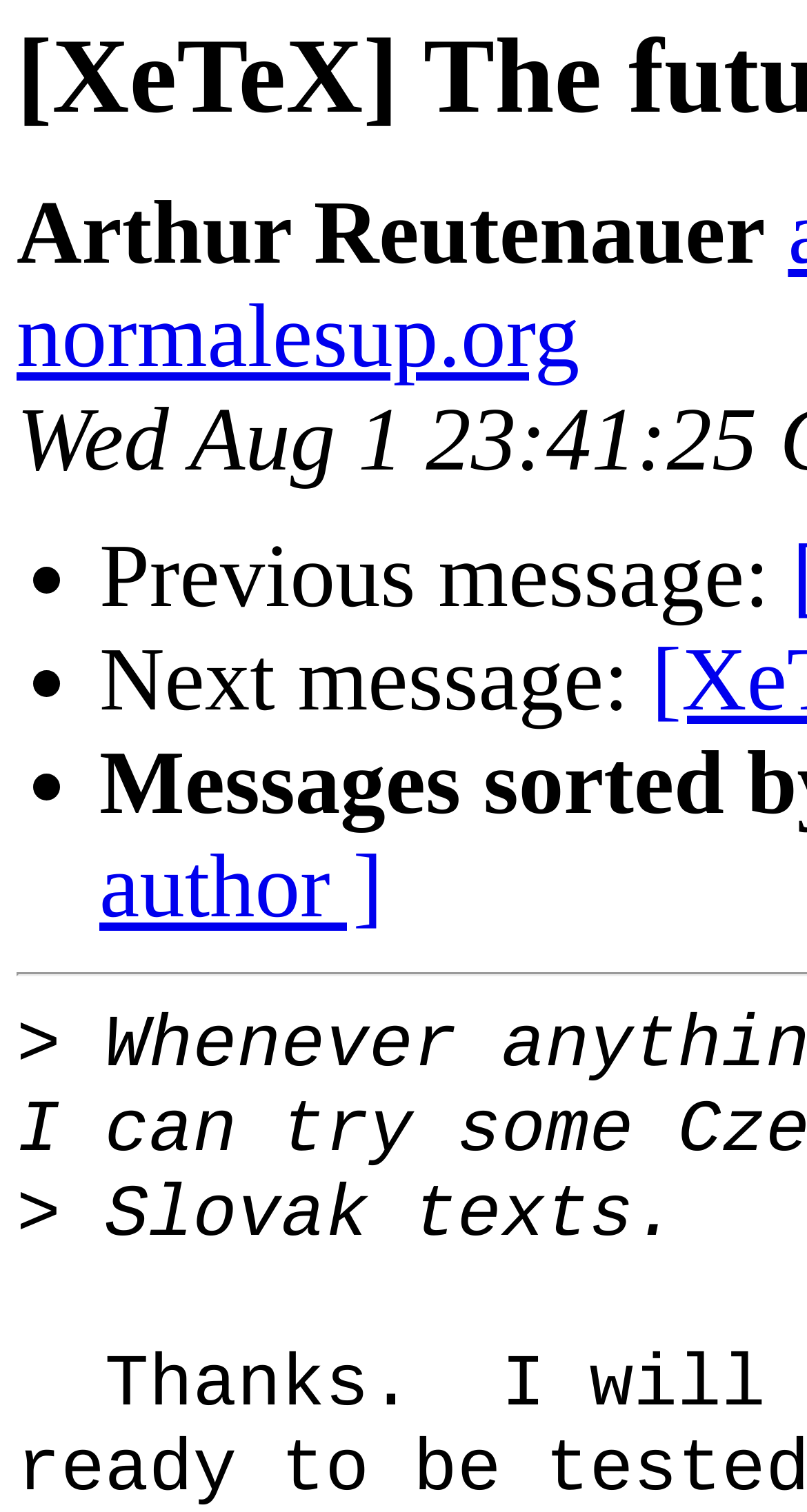Please provide a comprehensive answer to the question based on the screenshot: What is the purpose of the list markers?

I noticed that the list markers '•' are used repeatedly in the webpage, and they are accompanied by StaticText elements such as 'Previous message:' and 'Next message:', which suggests that they are used to indicate a list of messages.